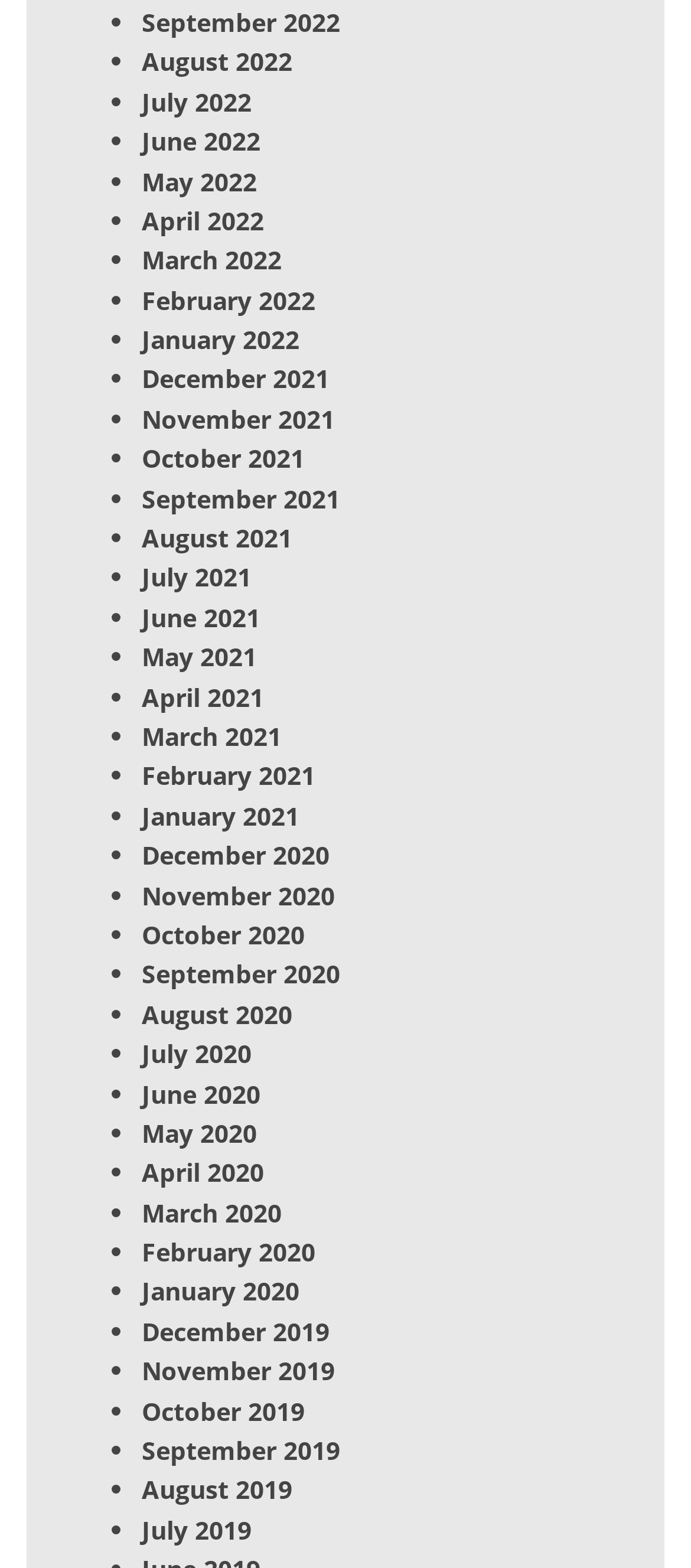Use a single word or phrase to answer this question: 
Are the months listed in chronological order?

Yes